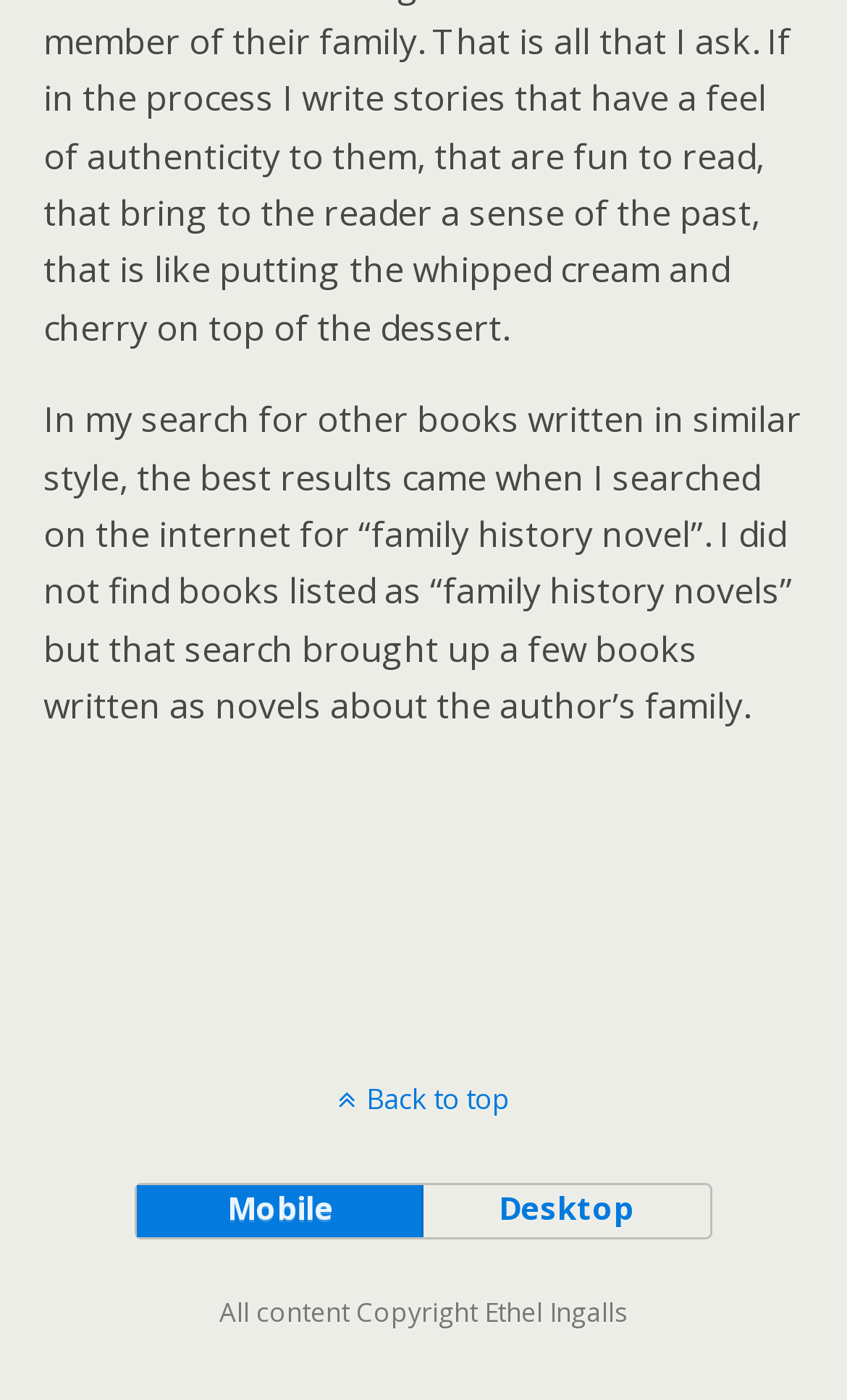Calculate the bounding box coordinates of the UI element given the description: "parent_node: Subscribe placeholder="Enter your email"".

None